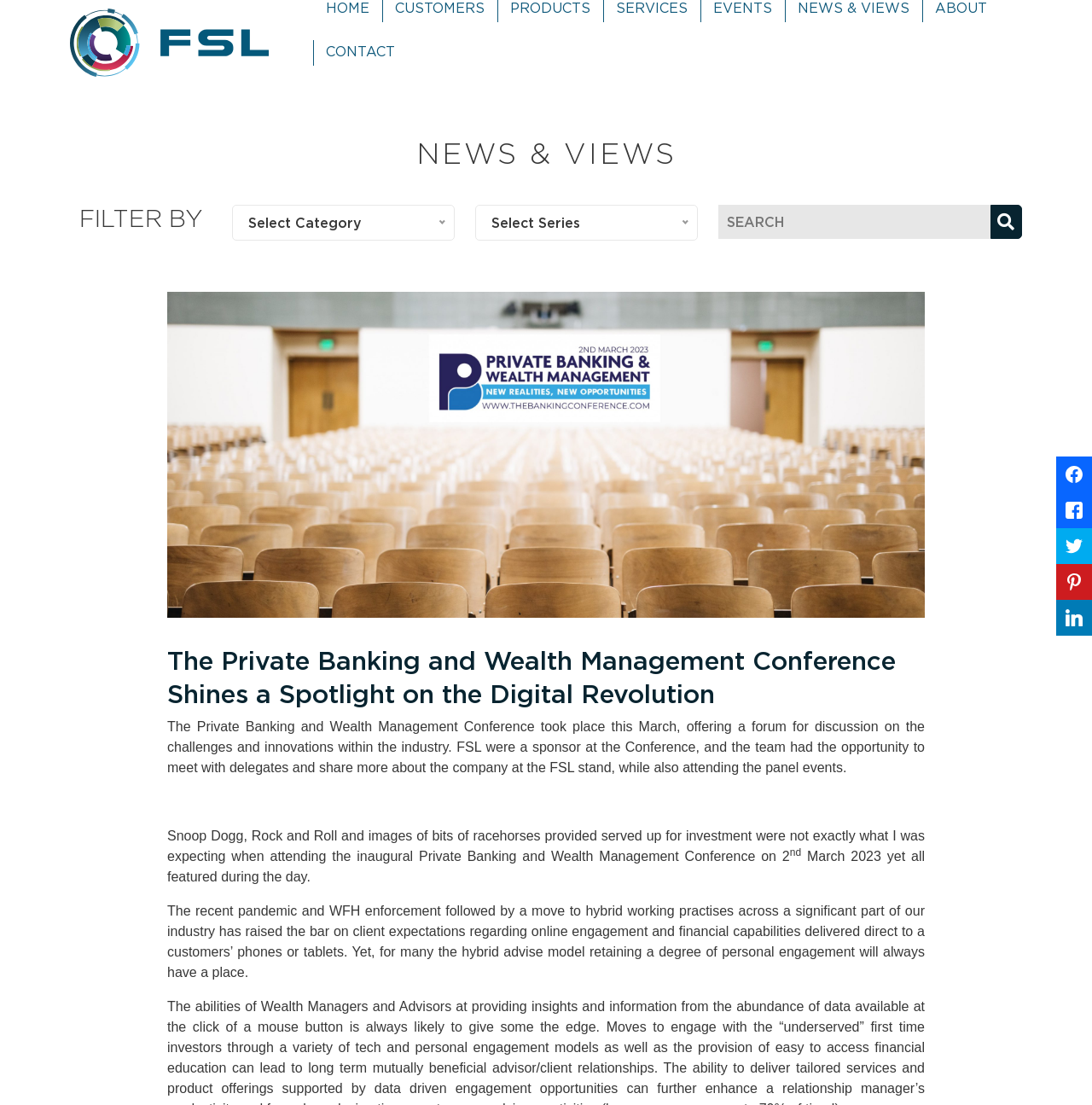Please identify the primary heading on the webpage and return its text.

The Private Banking and Wealth Management Conference Shines a Spotlight on the Digital Revolution